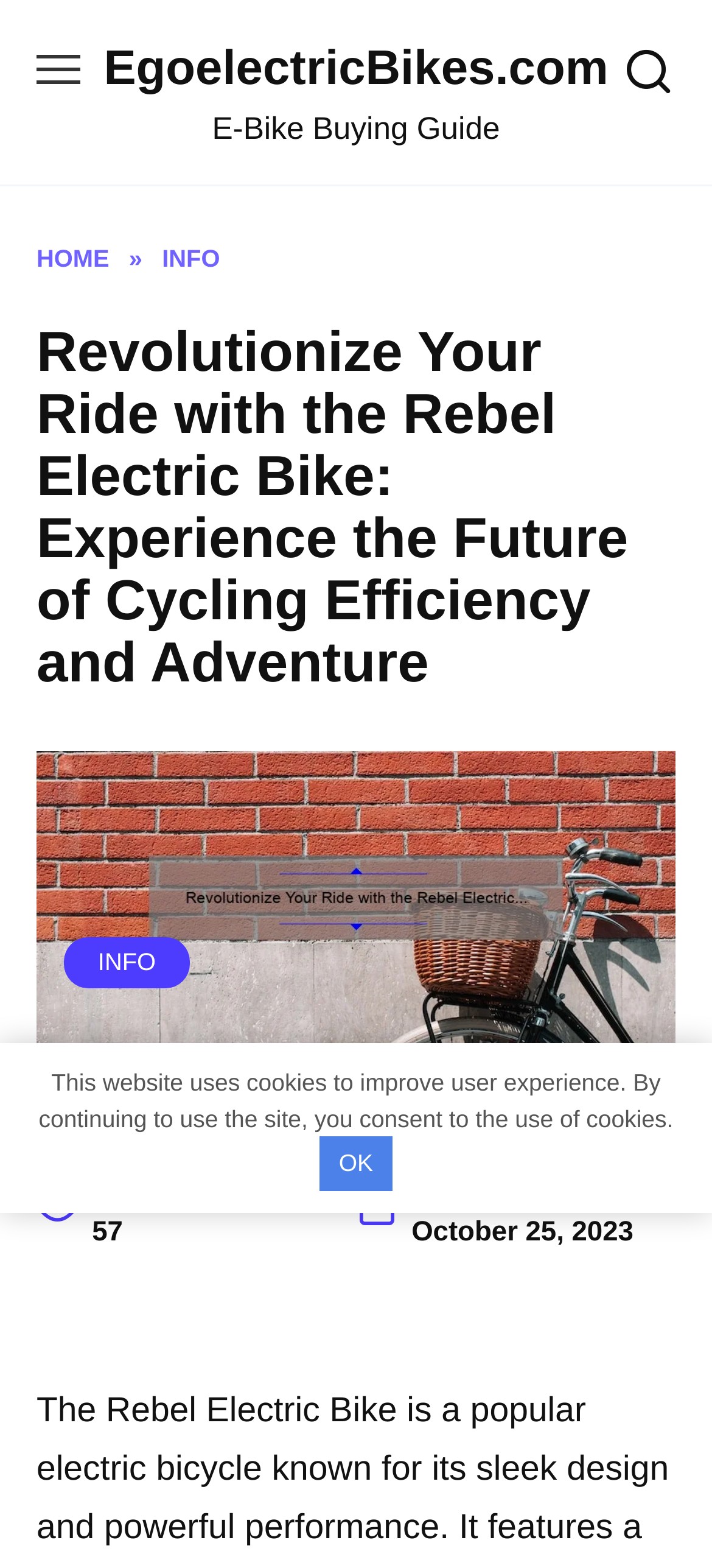Generate a comprehensive description of the contents of the webpage.

The webpage is about the Rebel Electric Bike, a powerful and versatile e-bike that offers the thrill of adventure and the convenience of electric power. At the top of the page, there is a link to "EgoelectricBikes.com" and a static text "E-Bike Buying Guide". Below these elements, there is a navigation menu with links to "HOME", "INFO", and other sections, separated by a "»" symbol.

The main content of the page is a heading that reads "Revolutionize Your Ride with the Rebel Electric Bike: Experience the Future of Cycling Efficiency and Adventure", which is accompanied by an image that takes up most of the width of the page. Below the image, there is a link to "INFO" and a section with author information, including the name "EcoRide Explorer" and a reading time of "7 min". There are also statistics on the number of views, which is 57, and the publication date, which is October 25, 2023.

At the bottom of the page, there is a notification about the website using cookies, with a button to "OK" the notification.